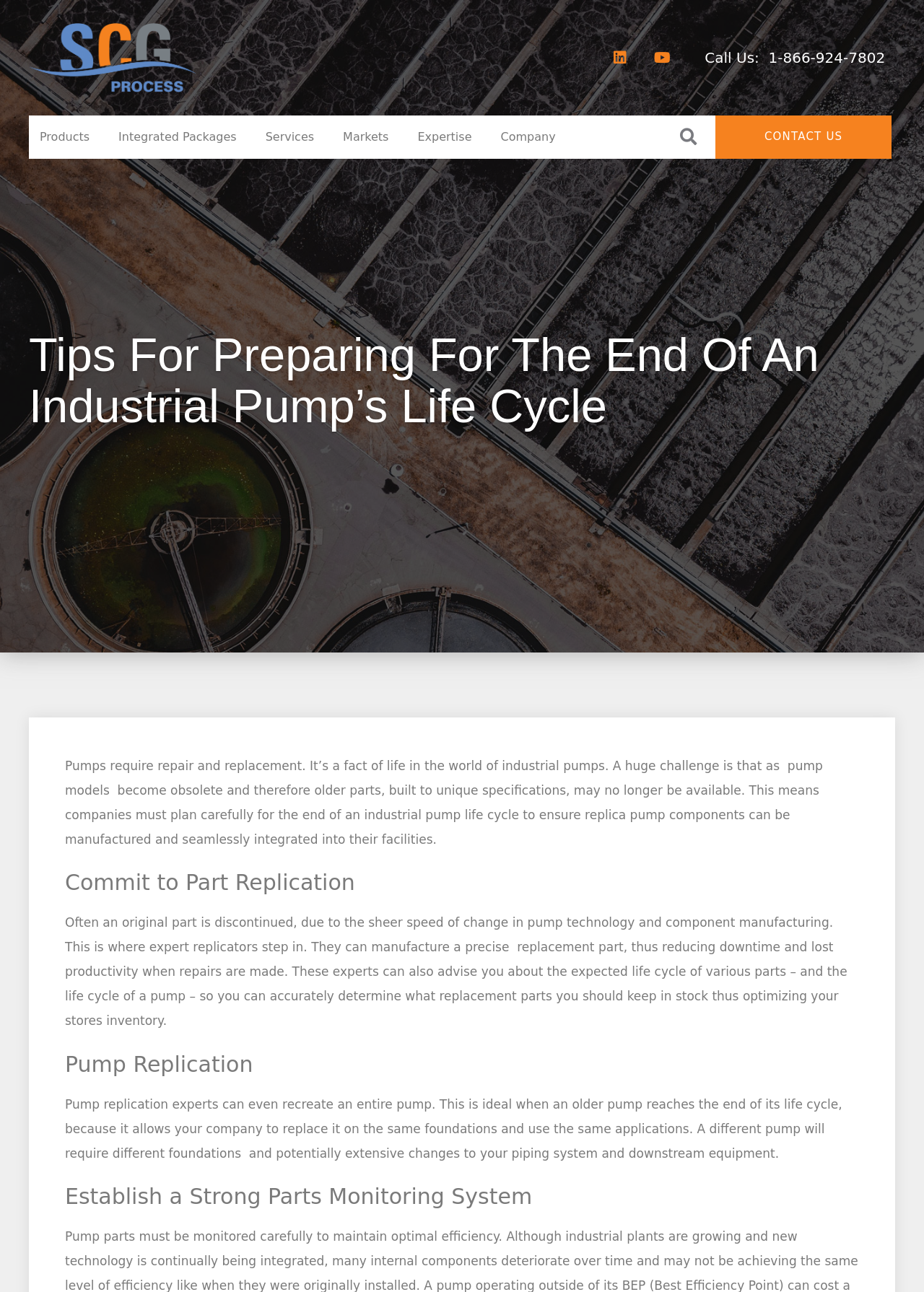Examine the image carefully and respond to the question with a detailed answer: 
What is the main topic of this webpage?

Based on the webpage content, it is clear that the main topic is about industrial pumps and their life cycle, including repair, replacement, and maintenance.